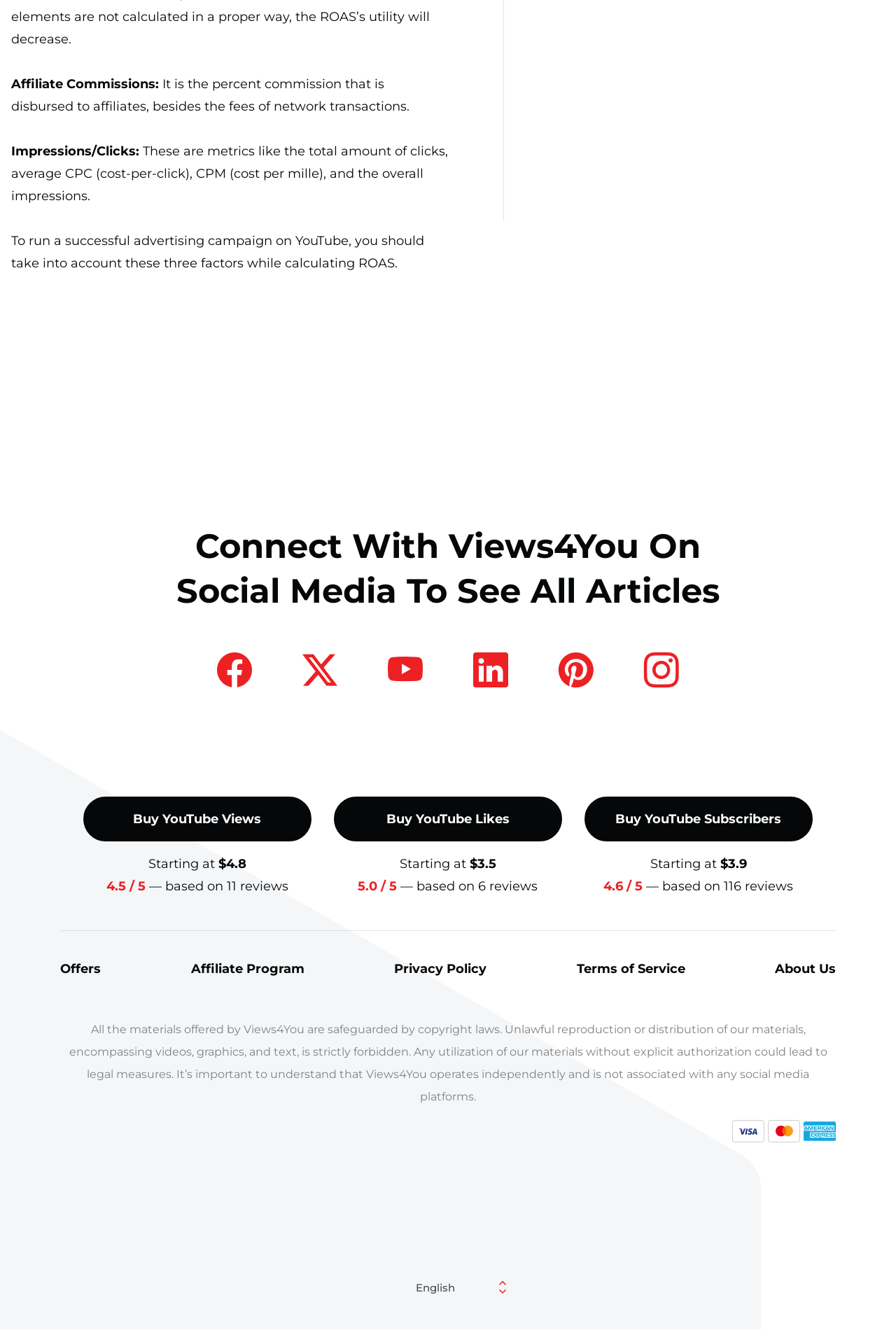Given the element description, predict the bounding box coordinates in the format (top-left x, top-left y, bottom-right x, bottom-right y), using floating point numbers between 0 and 1: Terms of Service

[0.643, 0.721, 0.764, 0.736]